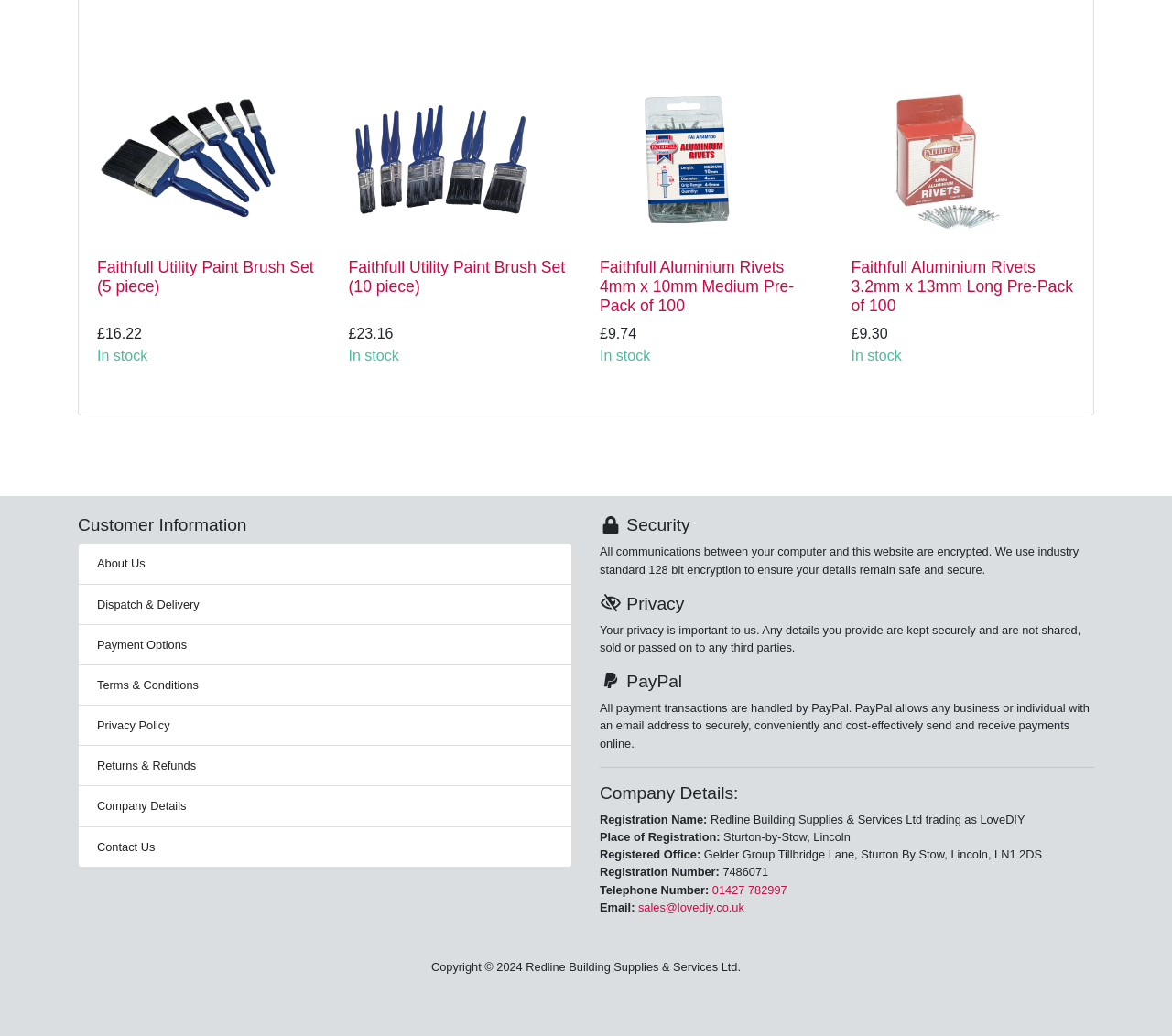Use the information in the screenshot to answer the question comprehensively: What is the telephone number of the company?

I found the telephone number by looking at the link element with the text '01427 782997' which is located in the Company Details section.